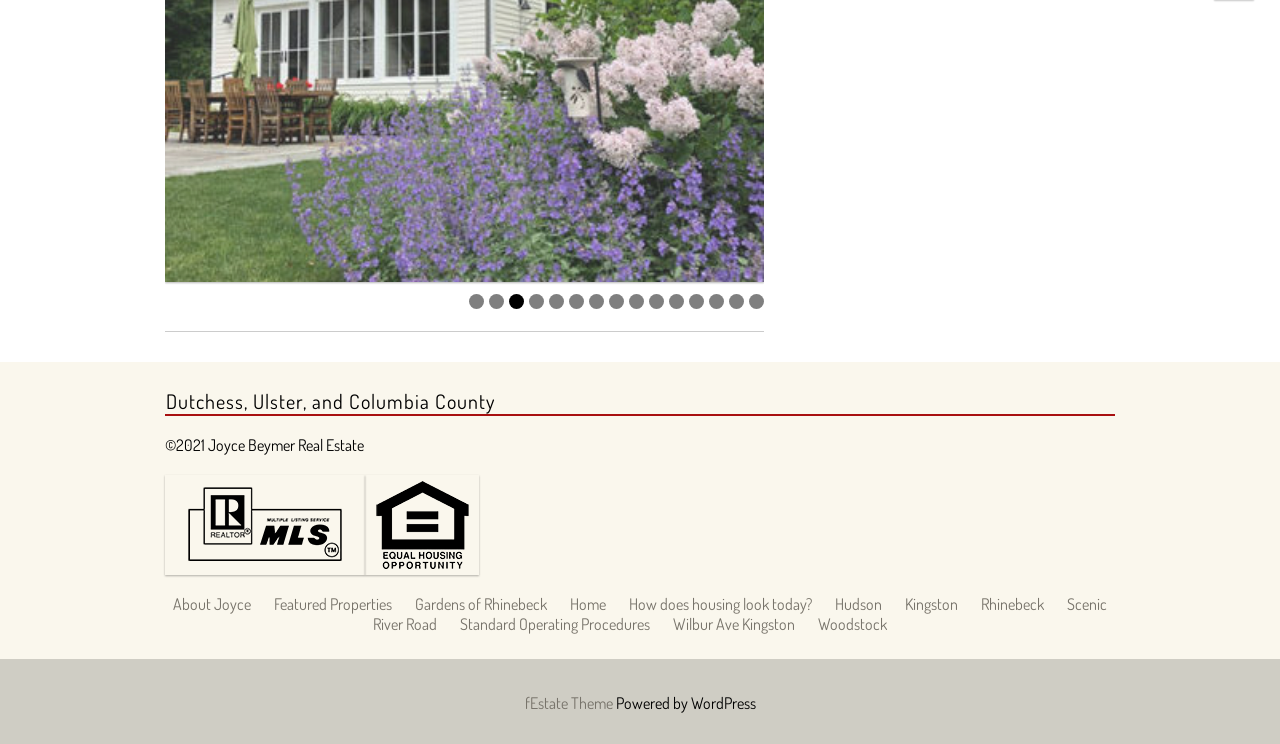Locate the bounding box coordinates of the clickable region to complete the following instruction: "Click the 'Equal Opportunities Report' link."

None